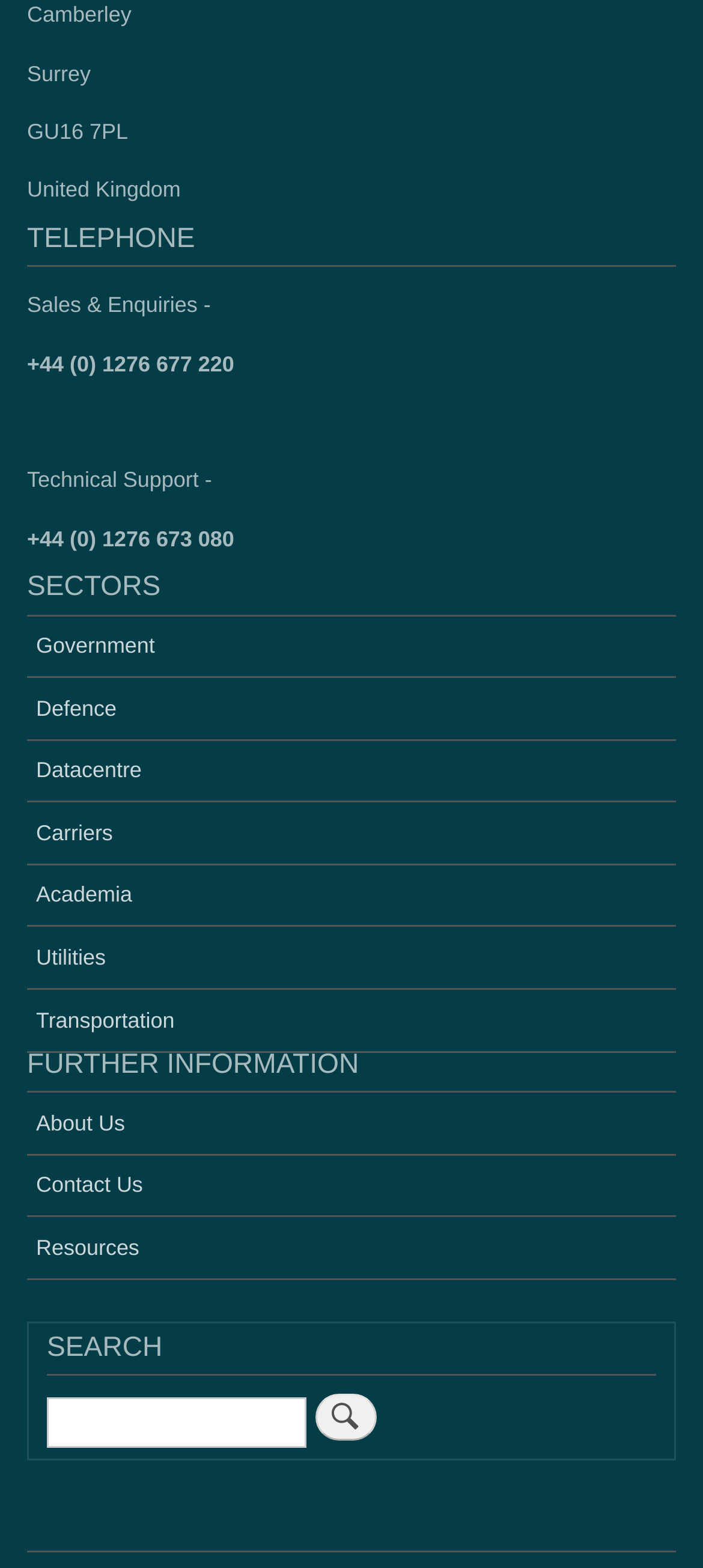What are the different sectors served by the company?
Answer the question with detailed information derived from the image.

The webpage has a navigation section titled 'SECTORS' which lists various sectors served by the company, including Government, Defence, Datacentre, Carriers, Academia, Utilities, and Transportation.